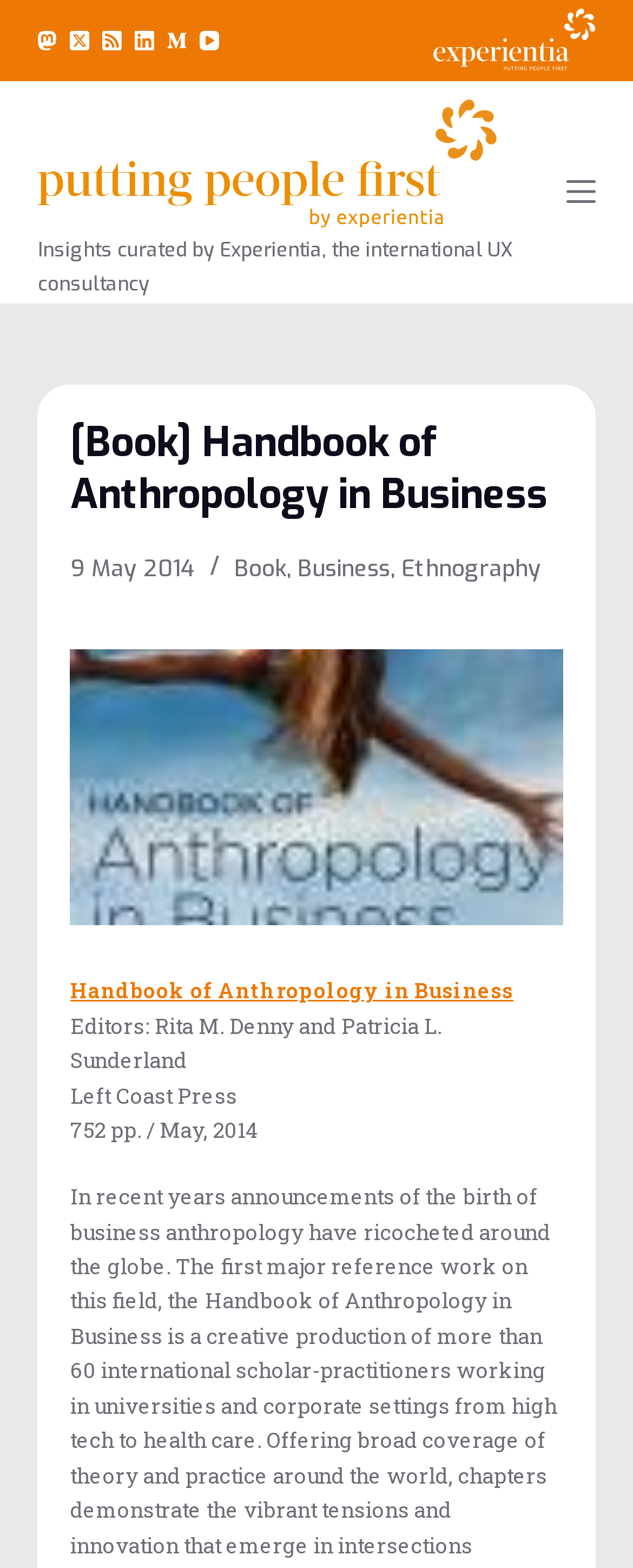Provide the bounding box coordinates for the UI element that is described as: "parent_node: CHANGES ARE".

None